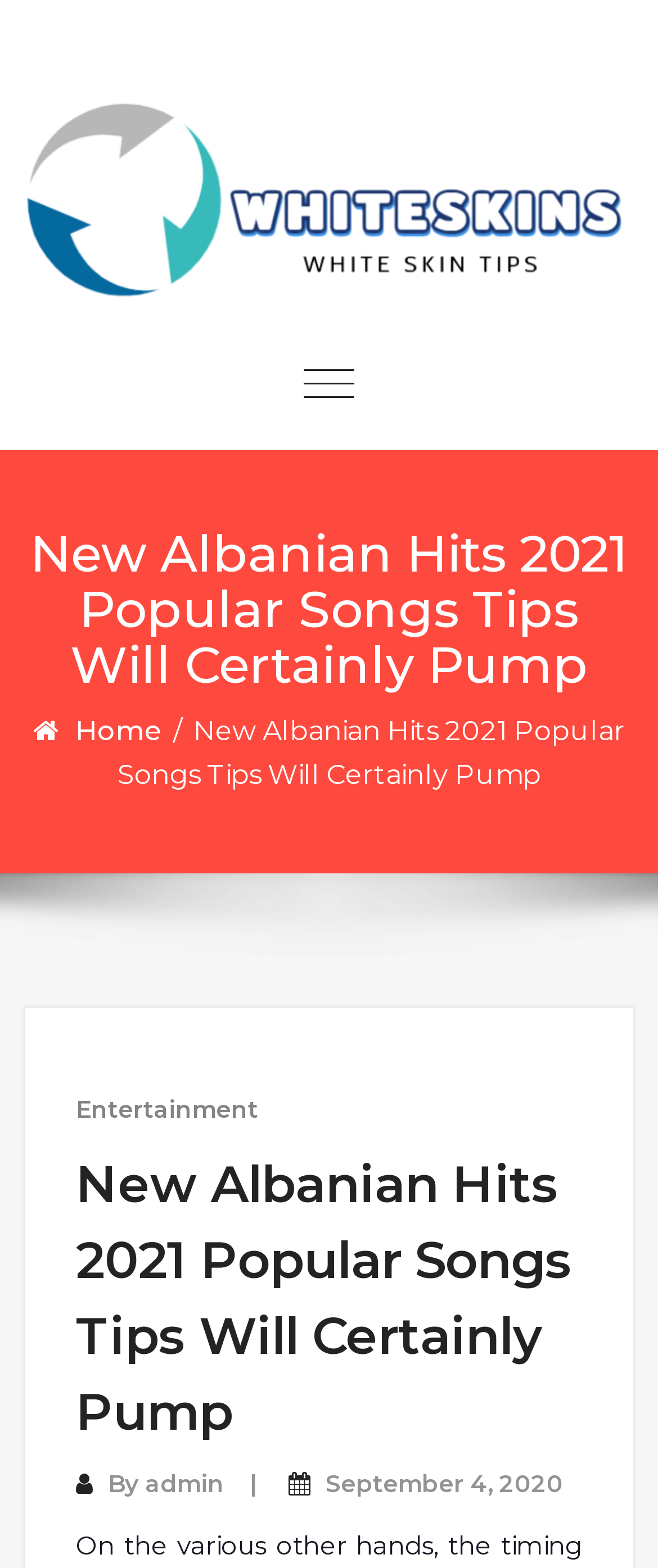What is the first menu item?
Using the image, respond with a single word or phrase.

Home